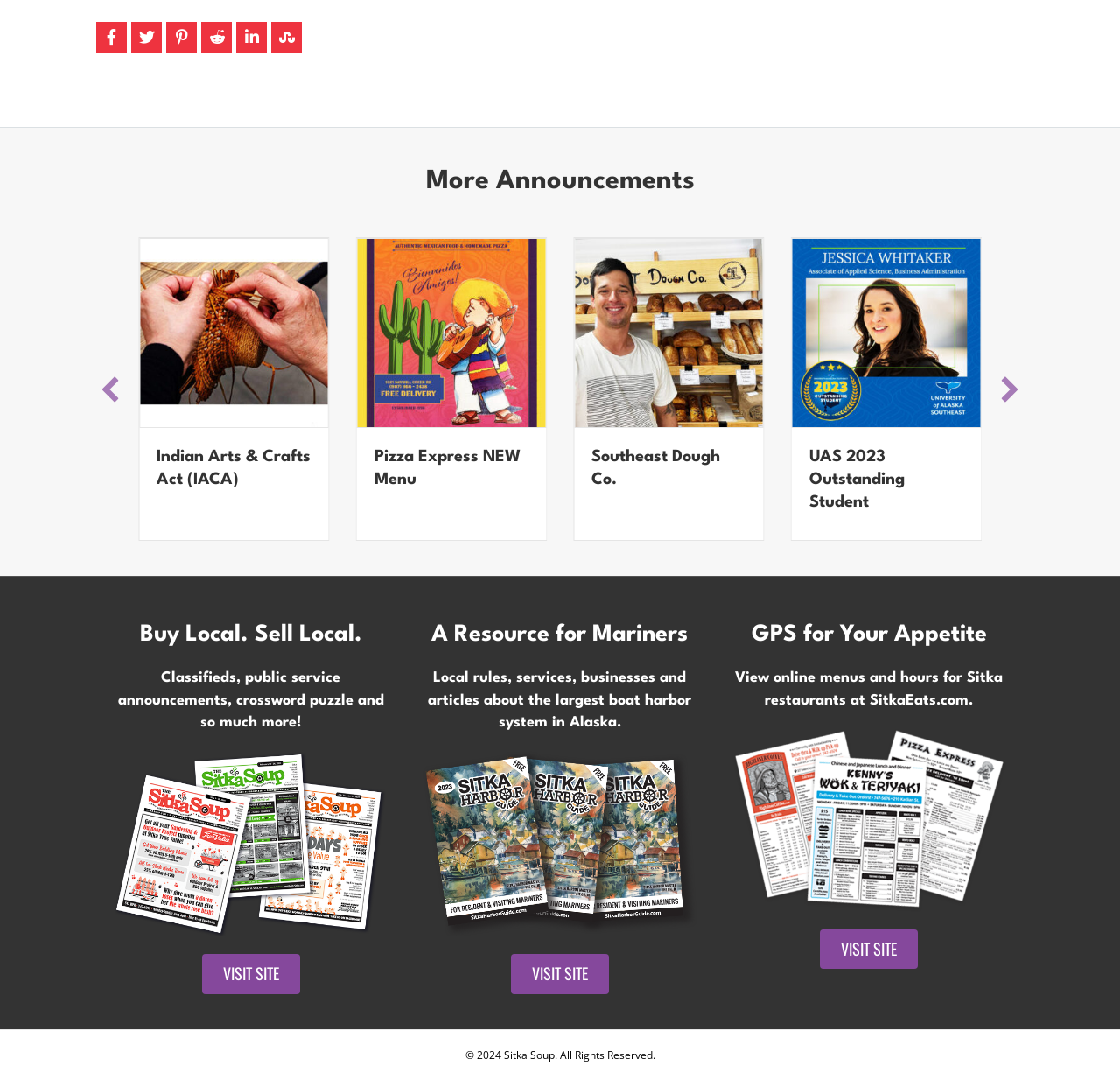Give a succinct answer to this question in a single word or phrase: 
What is the title of the 'More Announcements' section?

More Announcements